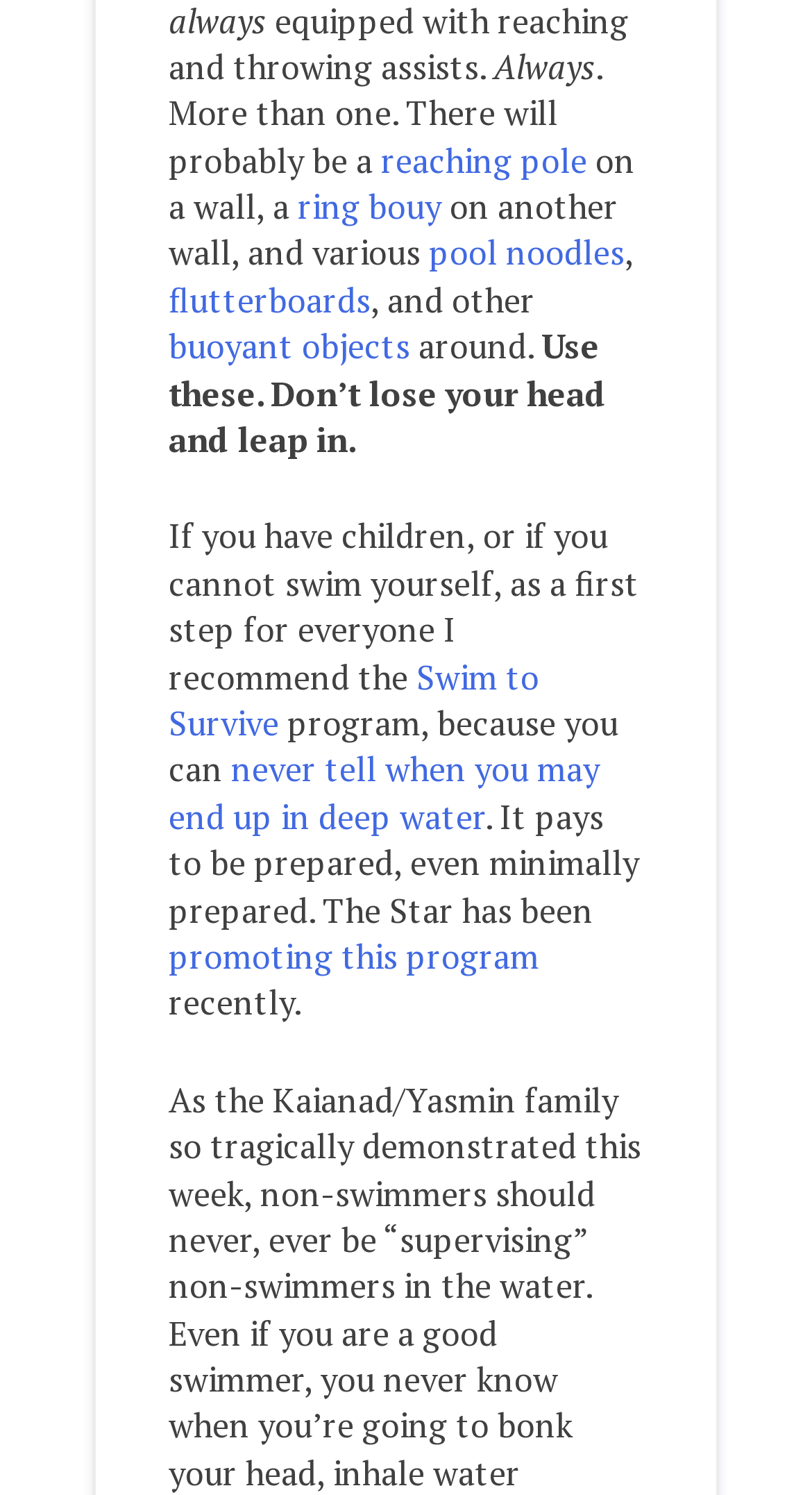Identify the bounding box coordinates for the element you need to click to achieve the following task: "click the 'pool noodles' link". The coordinates must be four float values ranging from 0 to 1, formatted as [left, top, right, bottom].

[0.528, 0.154, 0.769, 0.185]